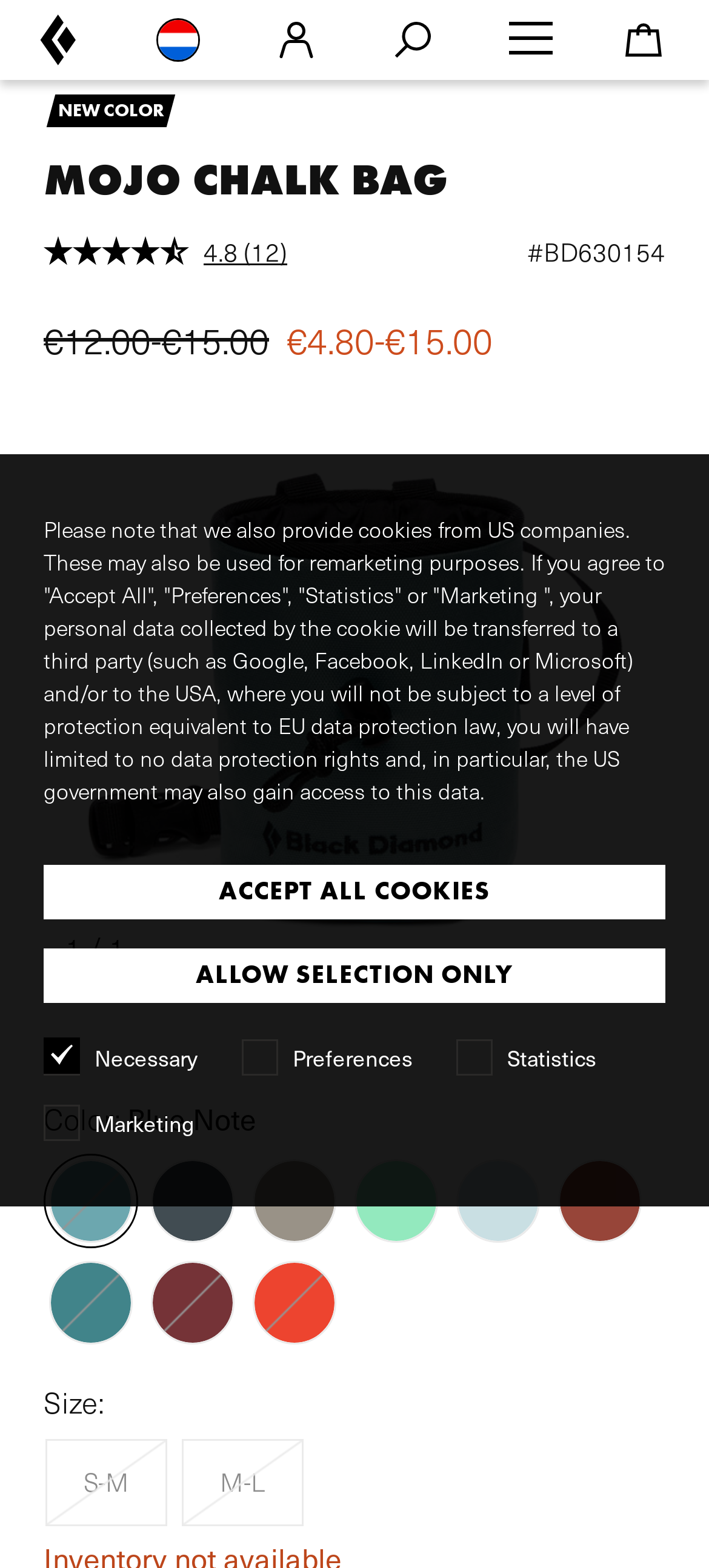What is the current price of the chalk bag?
Utilize the information in the image to give a detailed answer to the question.

The current price of the chalk bag can be found by looking at the pricing information on the webpage. The text shows that the original price was €15.00, but it is currently discounted to €12.00.